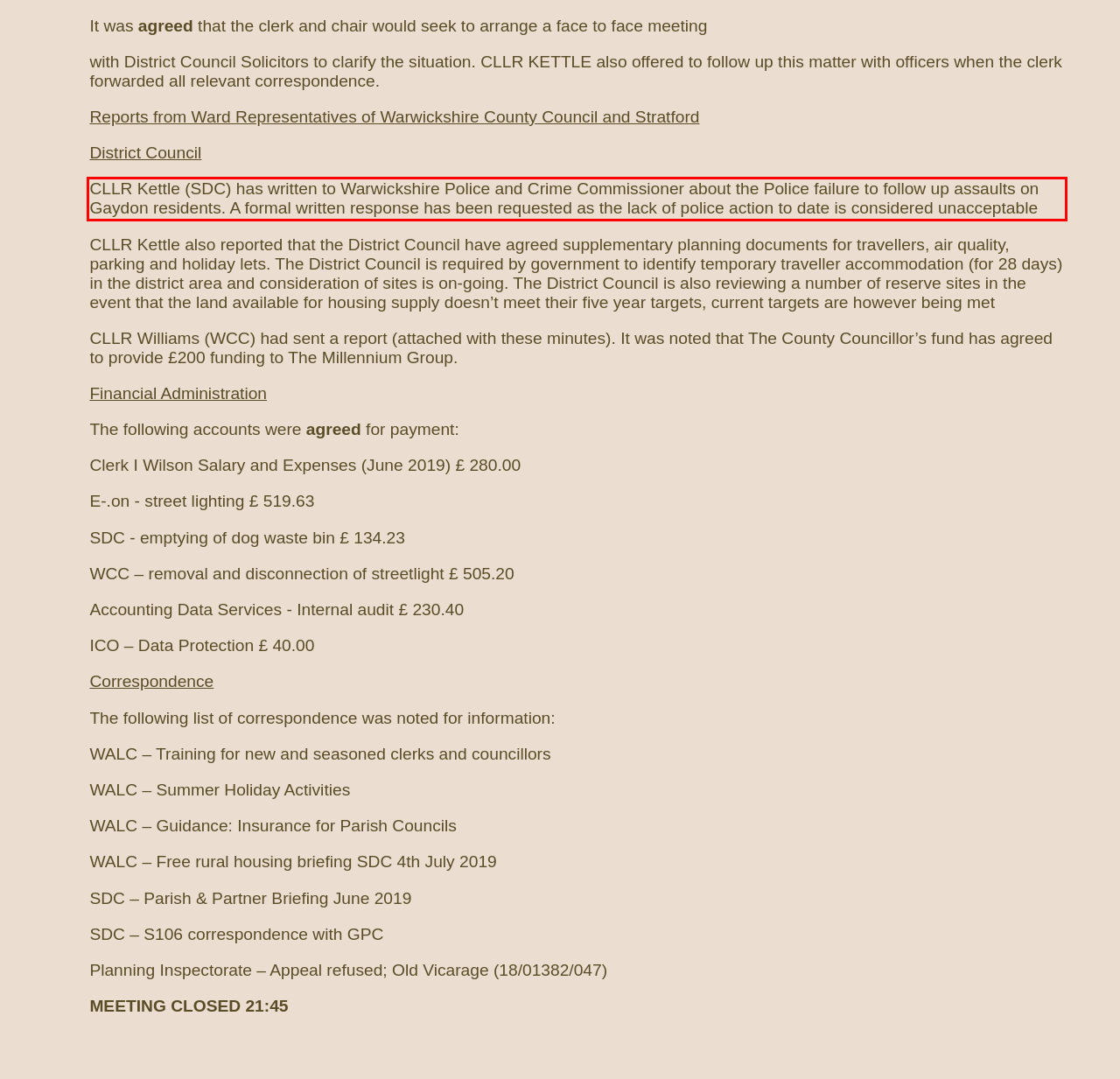Look at the screenshot of the webpage, locate the red rectangle bounding box, and generate the text content that it contains.

CLLR Kettle (SDC) has written to Warwickshire Police and Crime Commissioner about the Police failure to follow up assaults on Gaydon residents. A formal written response has been requested as the lack of police action to date is considered unacceptable